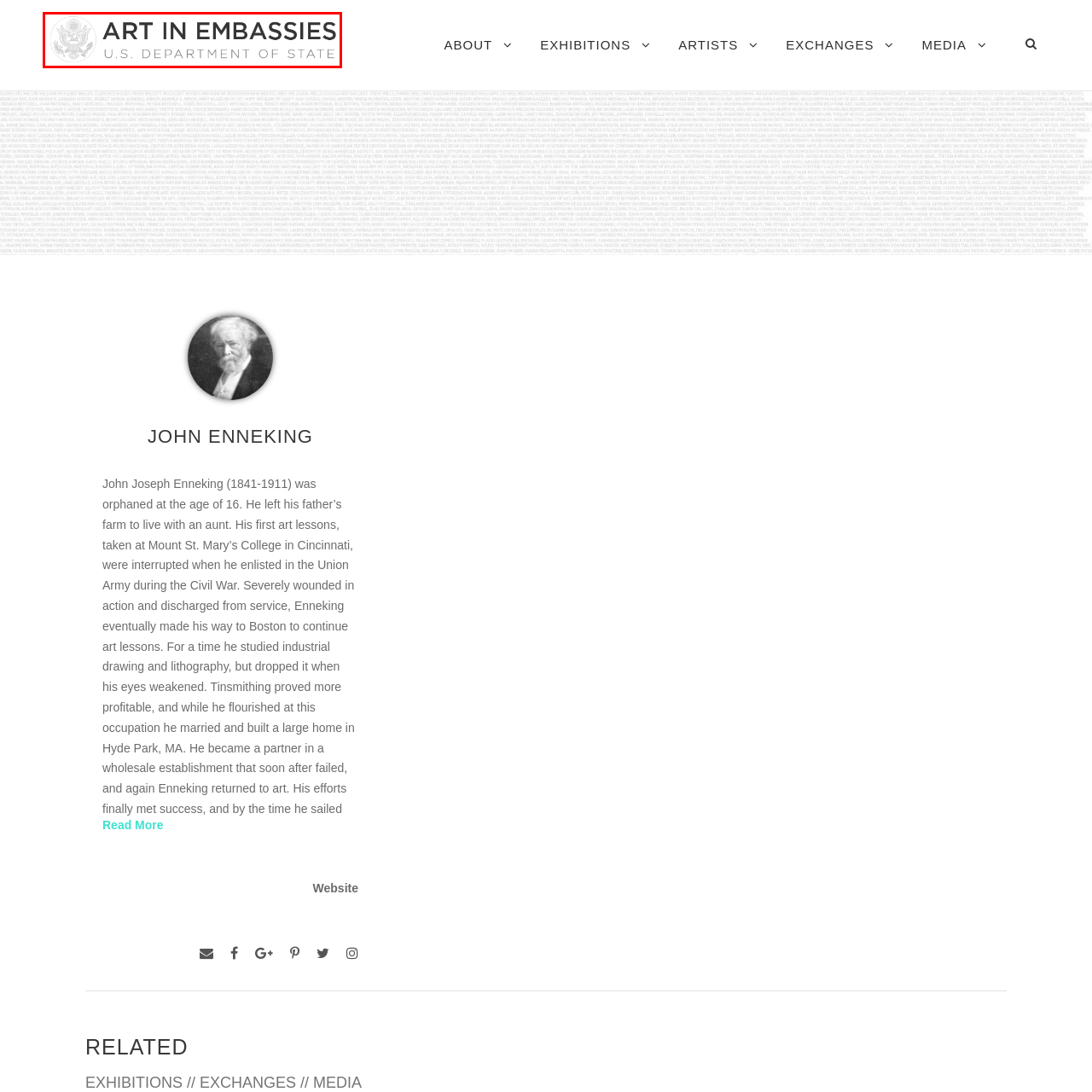Create a thorough description of the image portion outlined in red.

This image features the logo for the "Art in Embassies" program, which is associated with the U.S. Department of State. The design includes a circular seal representing the United States, complemented by the program's title, "ART IN EMBASSIES," prominently displayed in bold text. Below the main title, "U.S. DEPARTMENT OF STATE" is featured in a lighter font, indicating its official nature. This initiative aims to promote cultural diplomacy through exhibitions of American art in U.S. embassies around the world, fostering mutual understanding and appreciation among nations.